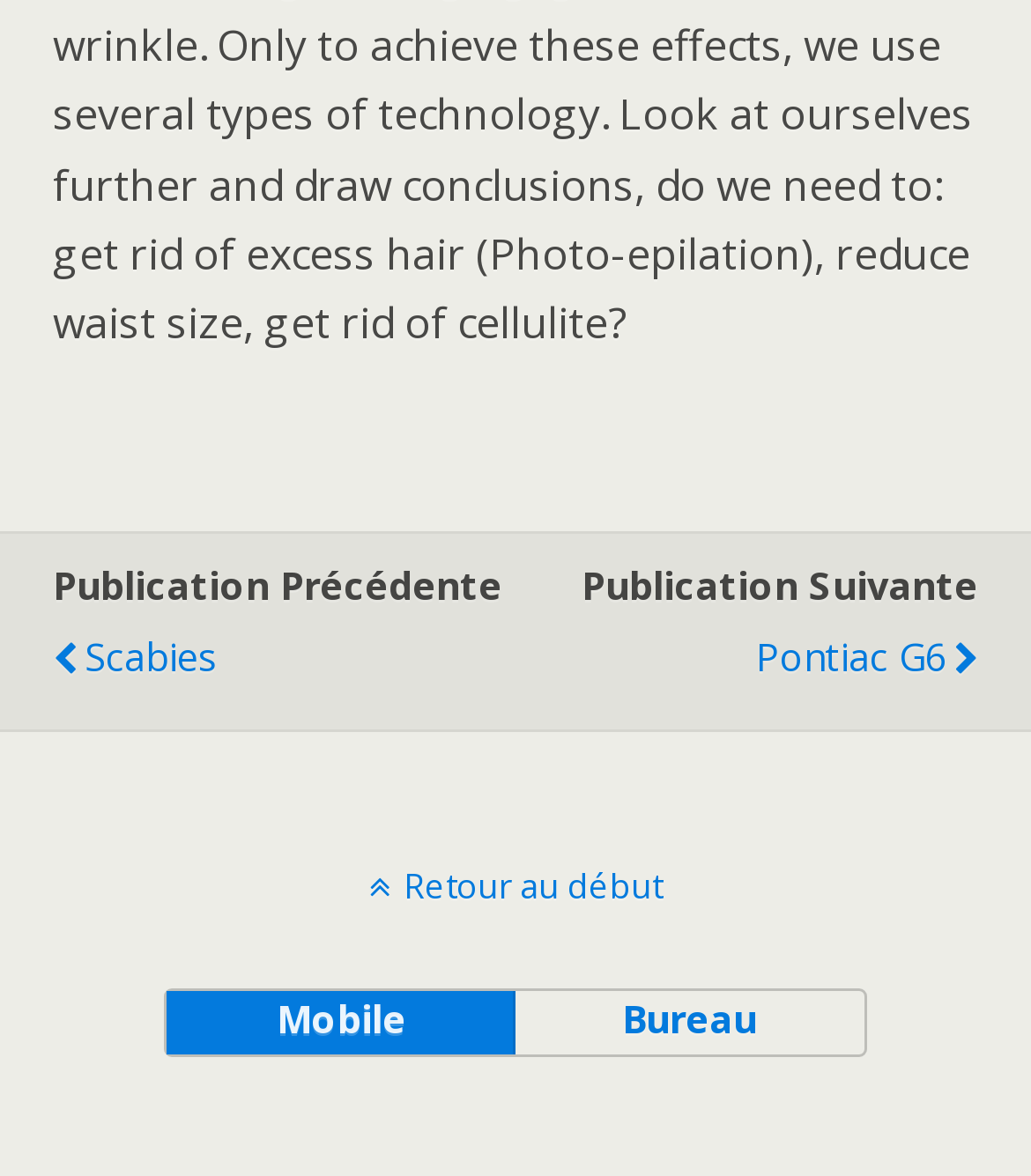Please specify the bounding box coordinates in the format (top-left x, top-left y, bottom-right x, bottom-right y), with values ranging from 0 to 1. Identify the bounding box for the UI component described as follows: Scabies

[0.051, 0.519, 0.491, 0.597]